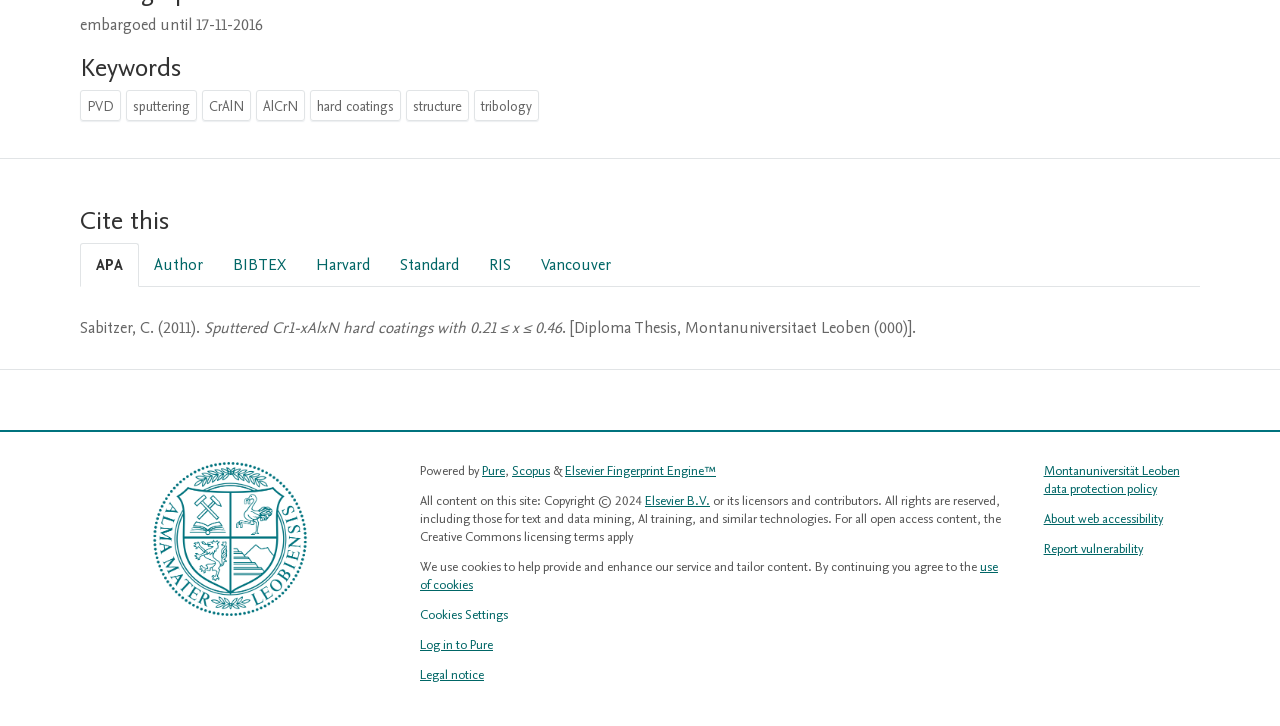Pinpoint the bounding box coordinates for the area that should be clicked to perform the following instruction: "Cite this in APA style".

[0.062, 0.335, 0.109, 0.396]